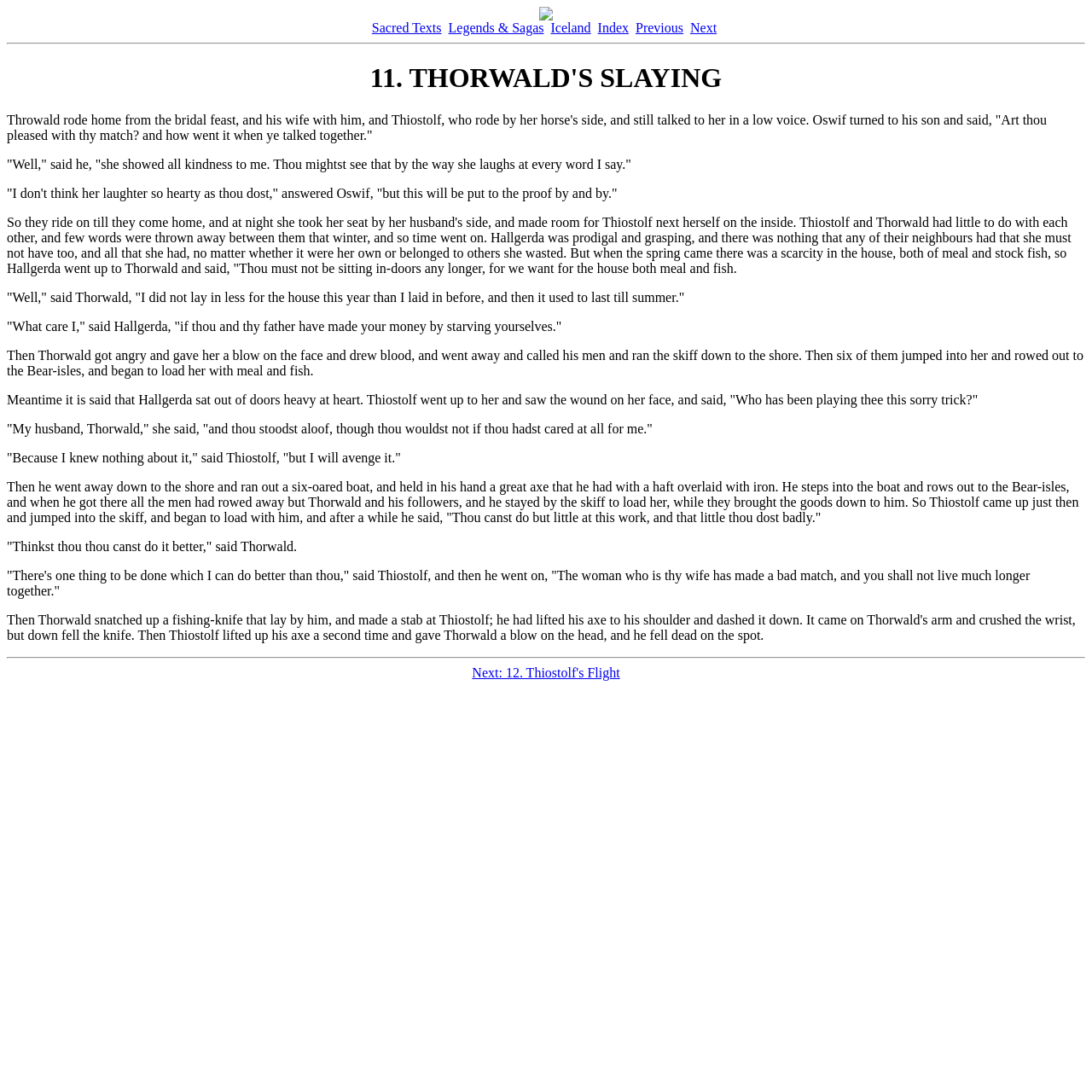Highlight the bounding box coordinates of the region I should click on to meet the following instruction: "Click the 'Next: 12. Thiostolf's Flight' link".

[0.432, 0.609, 0.568, 0.623]